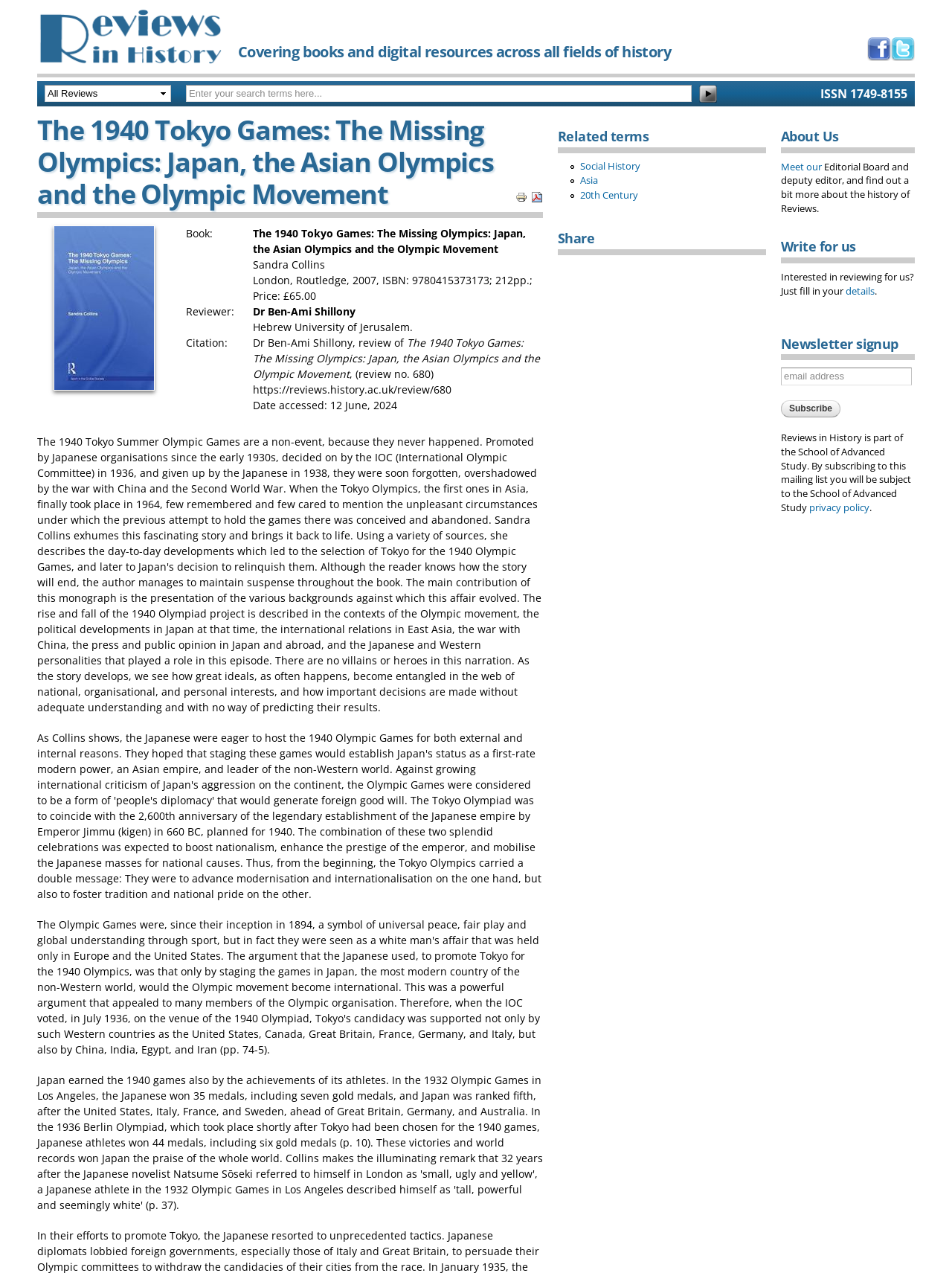Give a one-word or short-phrase answer to the following question: 
What is the search button text?

Search